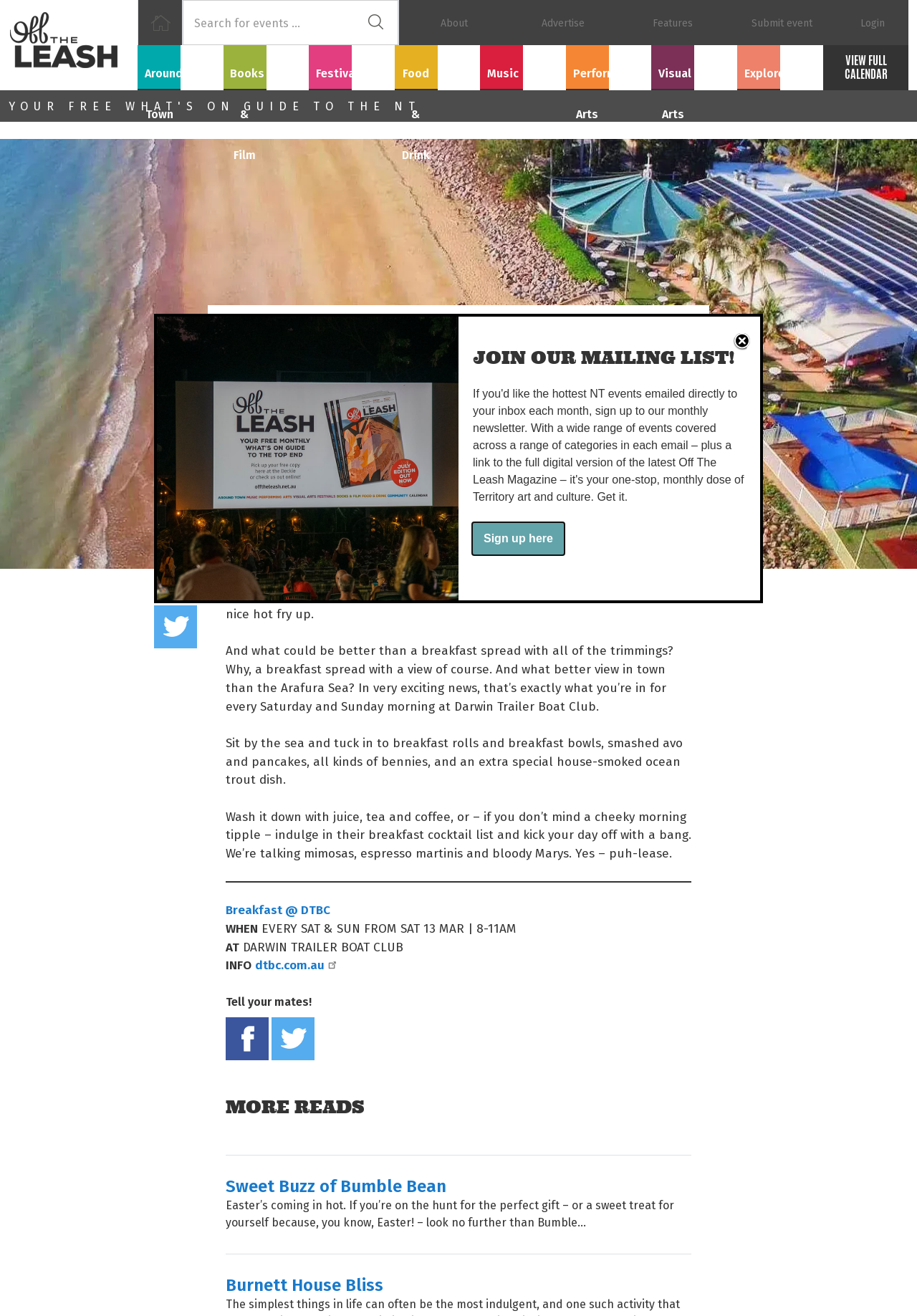Indicate the bounding box coordinates of the clickable region to achieve the following instruction: "Sign up for the mailing list."

[0.516, 0.398, 0.615, 0.422]